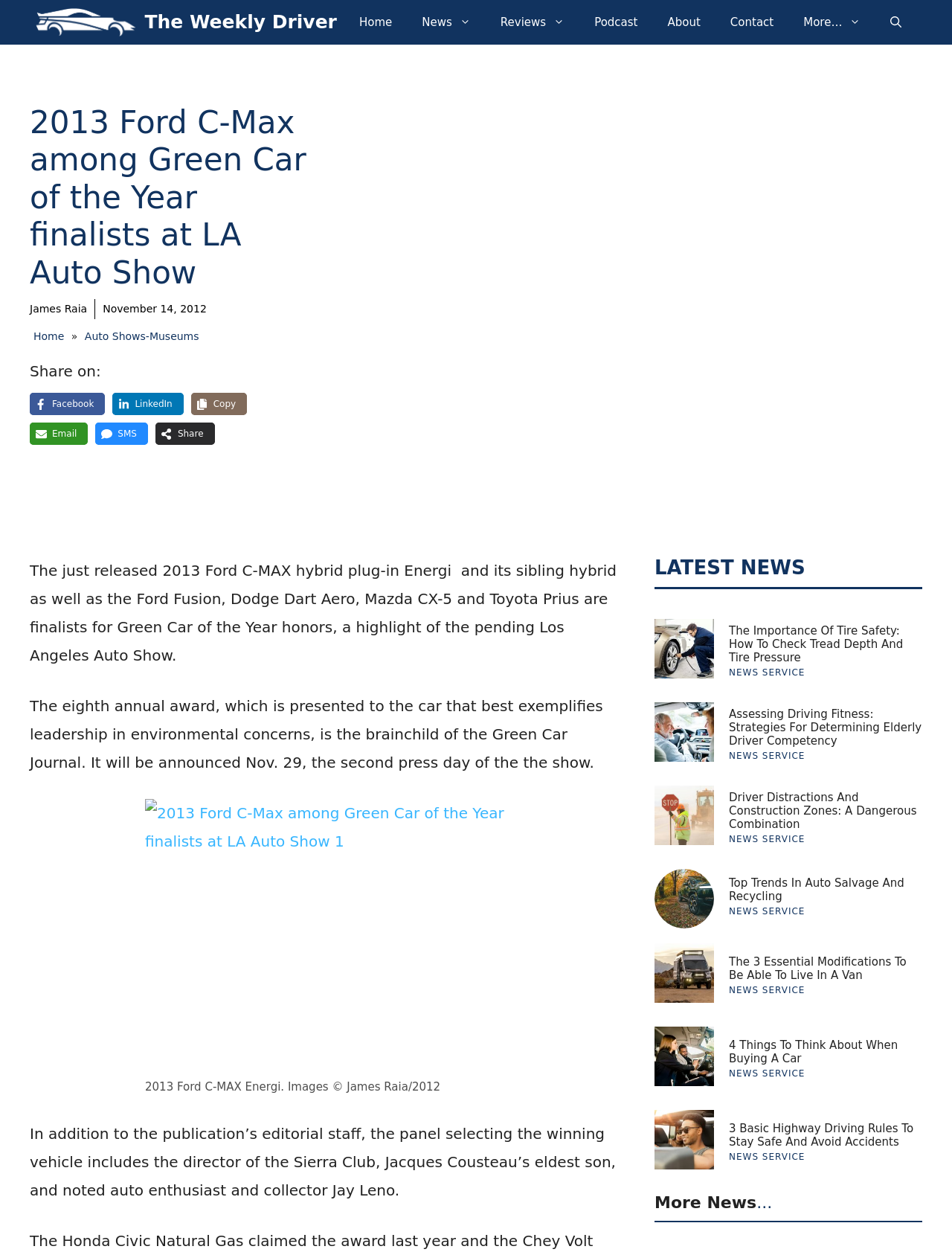Locate the coordinates of the bounding box for the clickable region that fulfills this instruction: "Read the news about 'The Importance of Tire Safety'".

[0.688, 0.493, 0.75, 0.548]